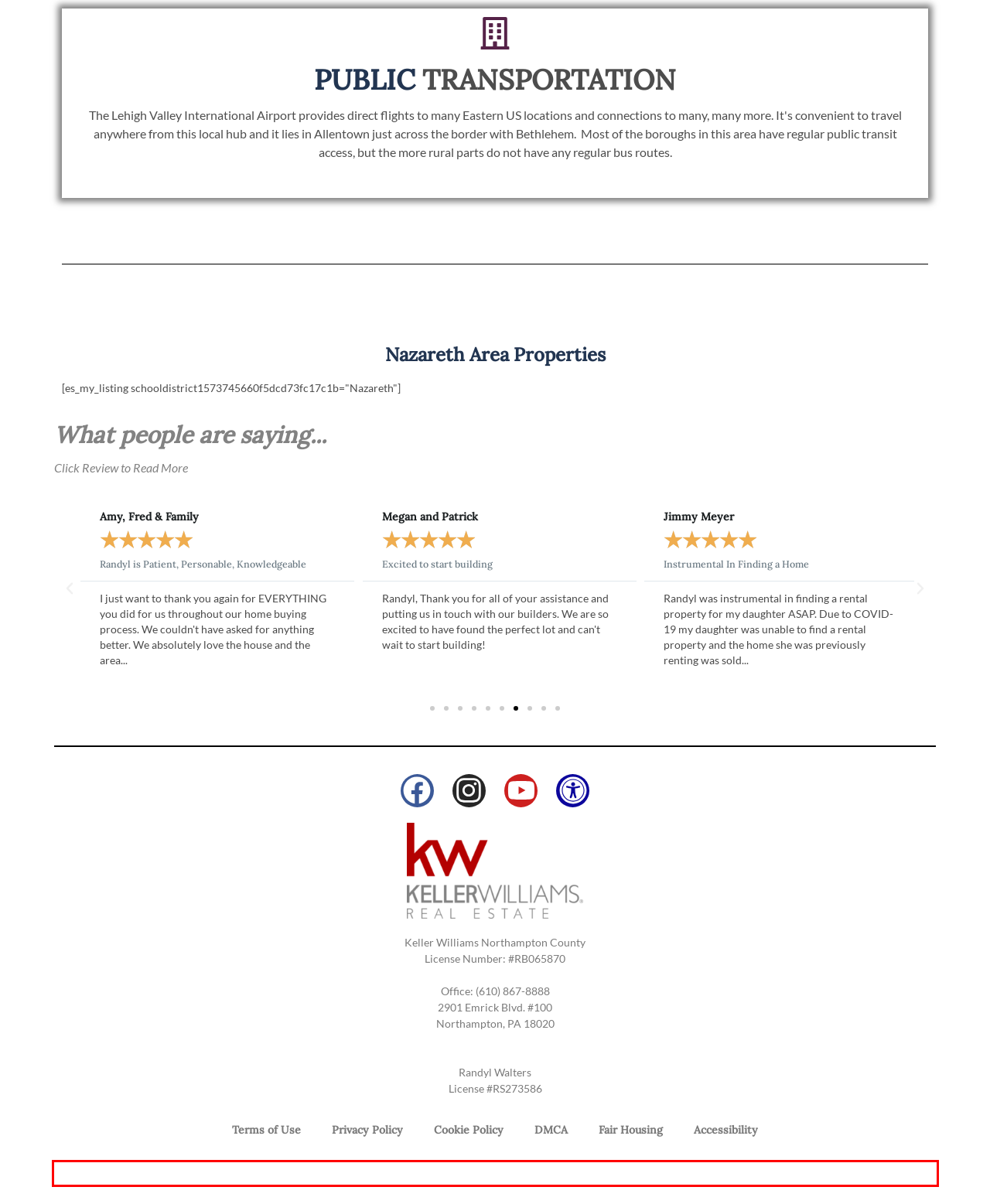Given a webpage screenshot, locate the red bounding box and extract the text content found inside it.

Keller Williams Realty, Inc., a franchise company, is an Equal Opportunity Employer and supports the Fair Housing Act. Each Keller Williams office is independently owned and operated.